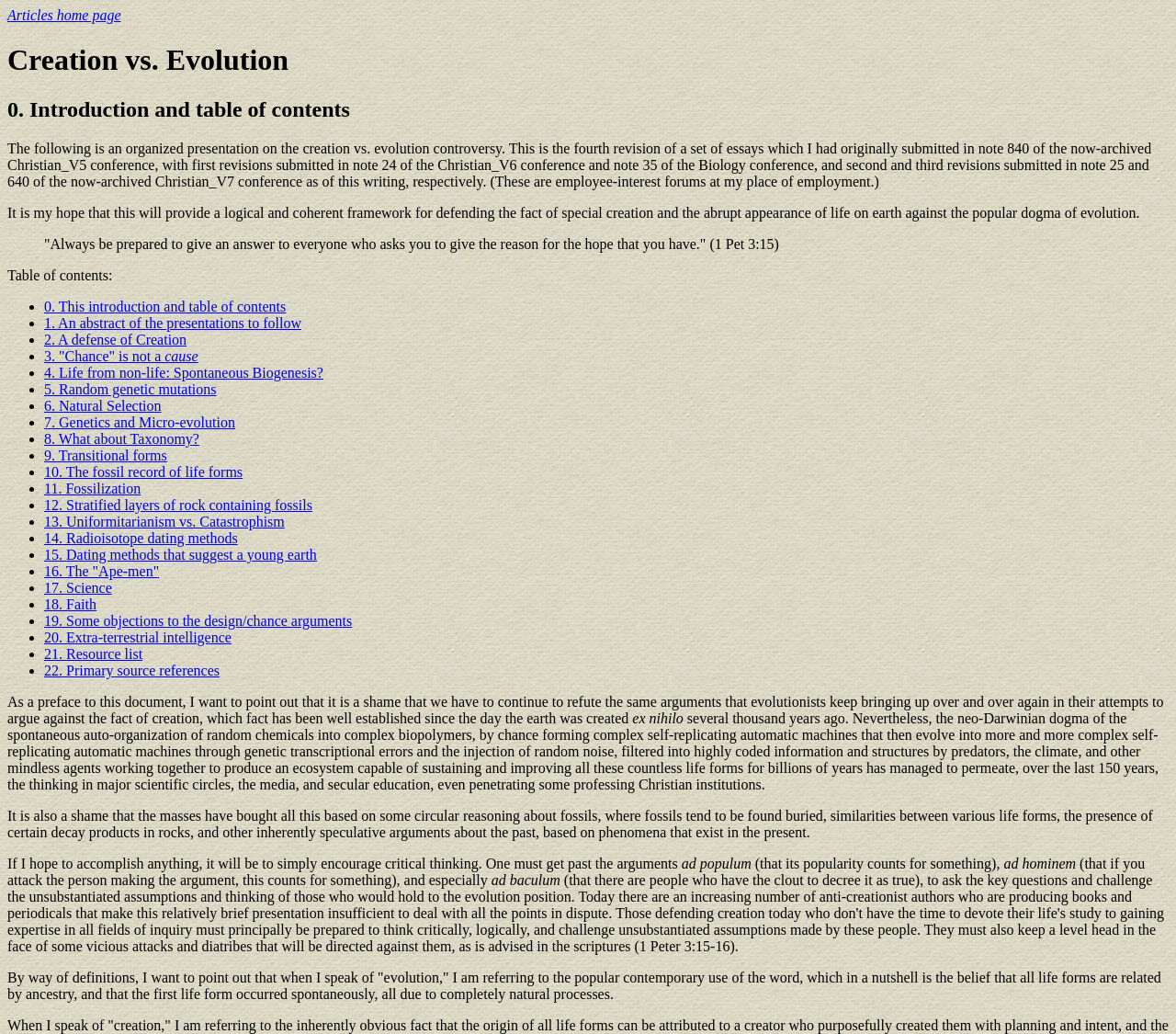Locate the bounding box coordinates of the segment that needs to be clicked to meet this instruction: "Read the introduction and table of contents".

[0.006, 0.094, 0.994, 0.118]